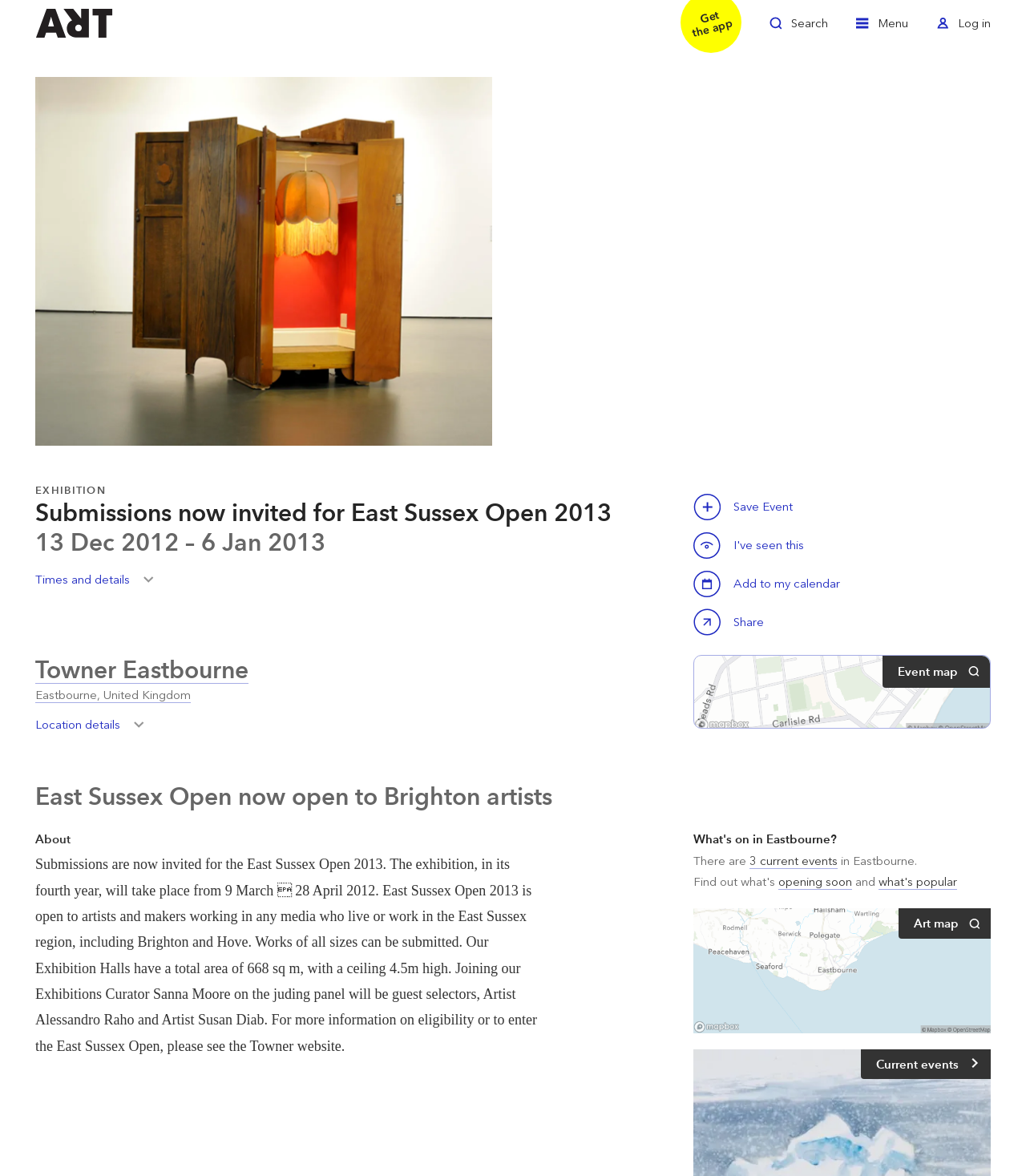Find the bounding box coordinates of the element to click in order to complete the given instruction: "Toggle search."

[0.75, 0.01, 0.807, 0.038]